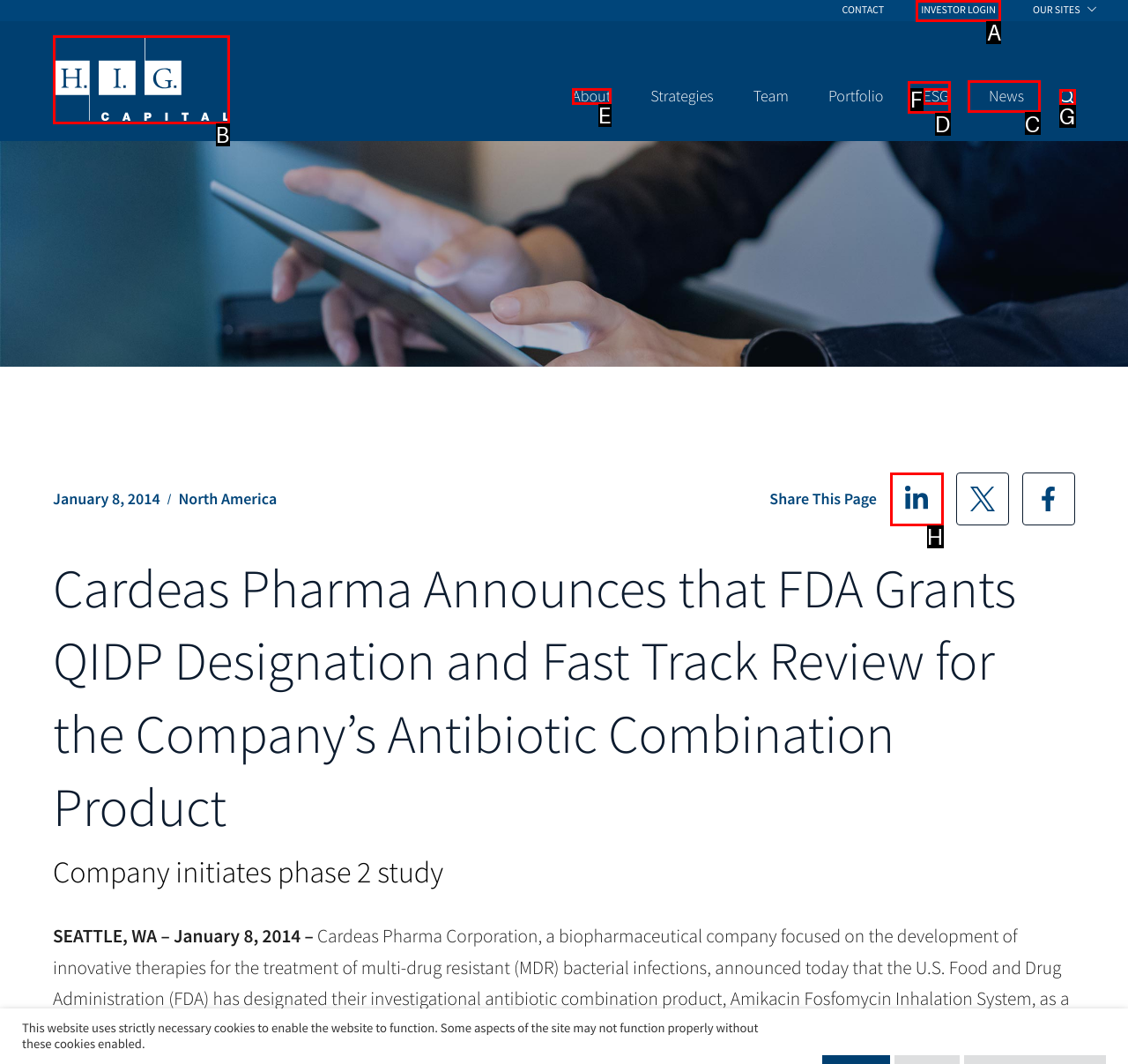Please indicate which option's letter corresponds to the task: Search for something by examining the highlighted elements in the screenshot.

C